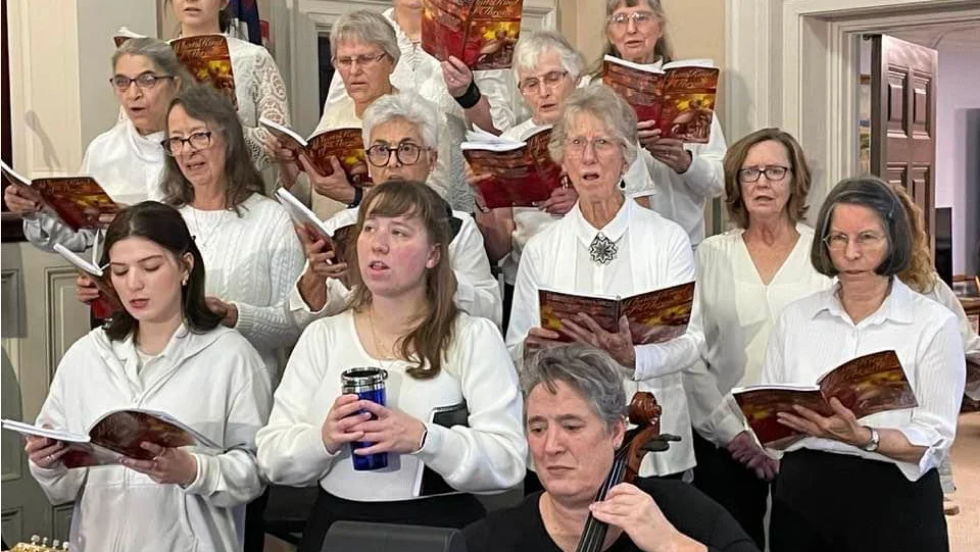Offer an in-depth caption that covers the entire scene depicted in the image.

The image captures a vibrant moment from the Palm Sunday Weekend Cantata, showcasing a diverse group of singers united in their passion for music. Clad in white attire, the choir members are organized in two tiers, passionately engaged in their performance. The front row features a woman playing a cello, adding depth to the musical experience. The backdrop hints at a church setting, contributing to the ambiance of the event. This communal gathering is part of a special musical afternoon where members from various area churches come together in celebration, as emphasized by the event's focus on harmony and shared expression. The image beautifully illustrates the spirit of camaraderie and the reverence of the occasion, inviting viewers to participate in this heartfelt experience.